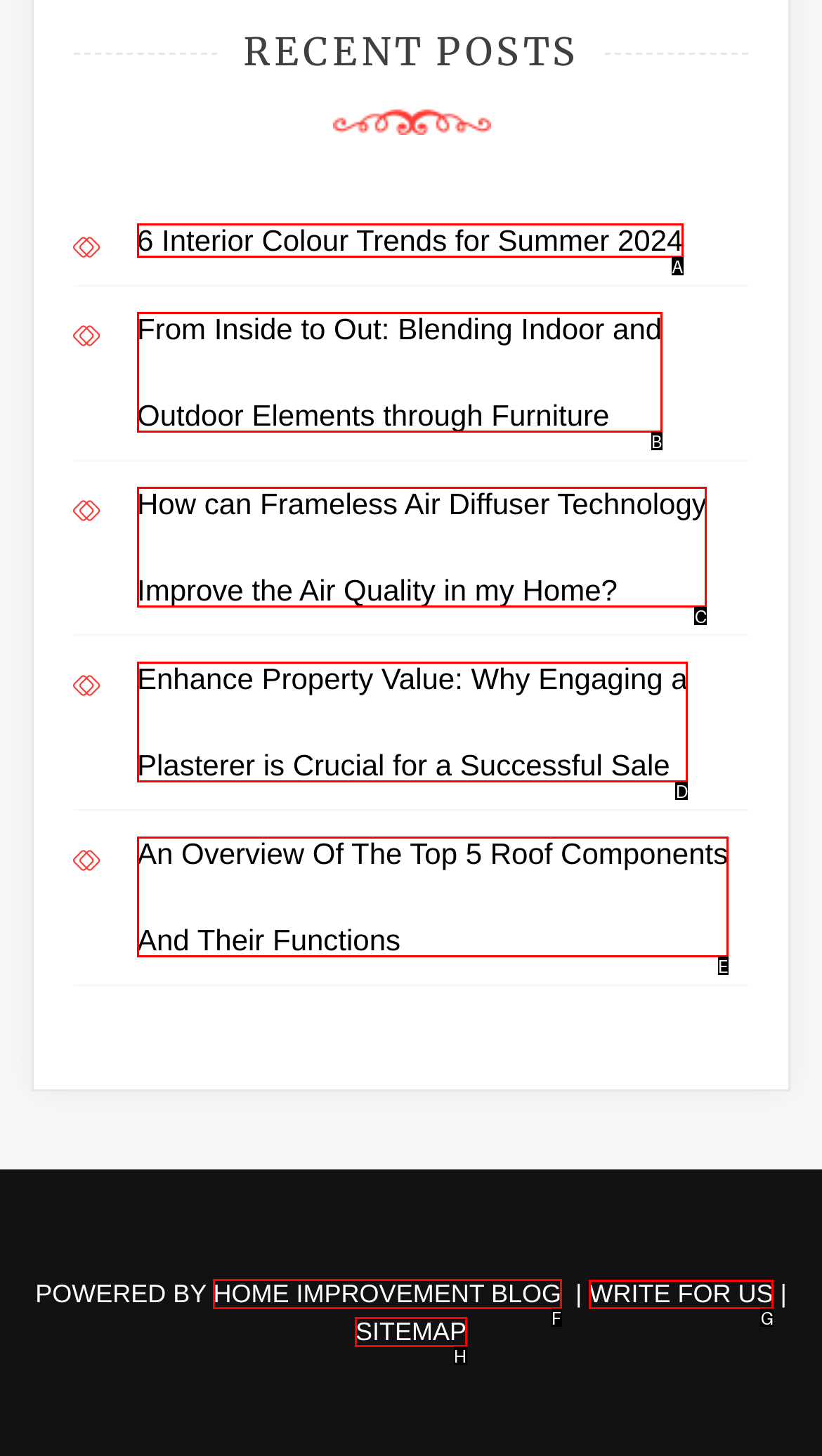Given the instruction: write for the blog, which HTML element should you click on?
Answer with the letter that corresponds to the correct option from the choices available.

G